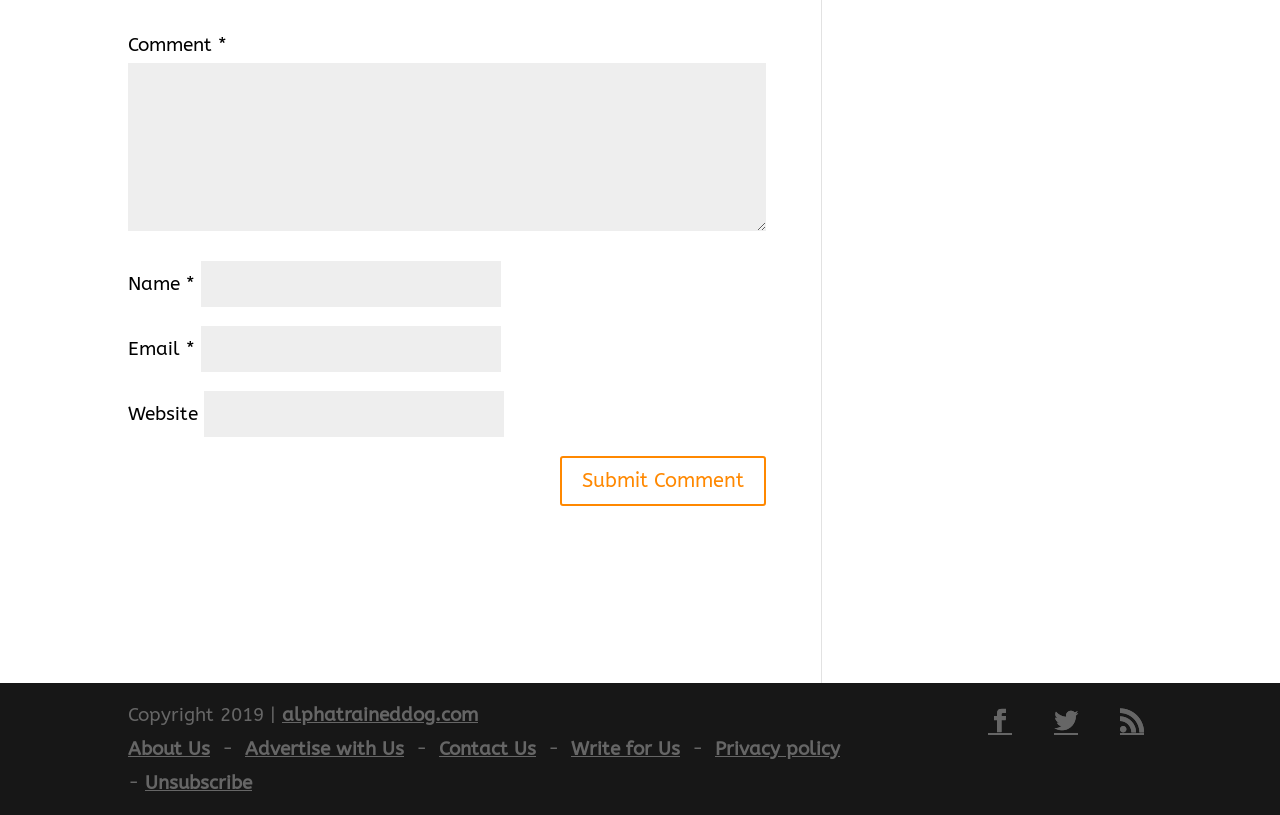Use a single word or phrase to answer the question: 
What is the website's domain?

alphatraineddog.com